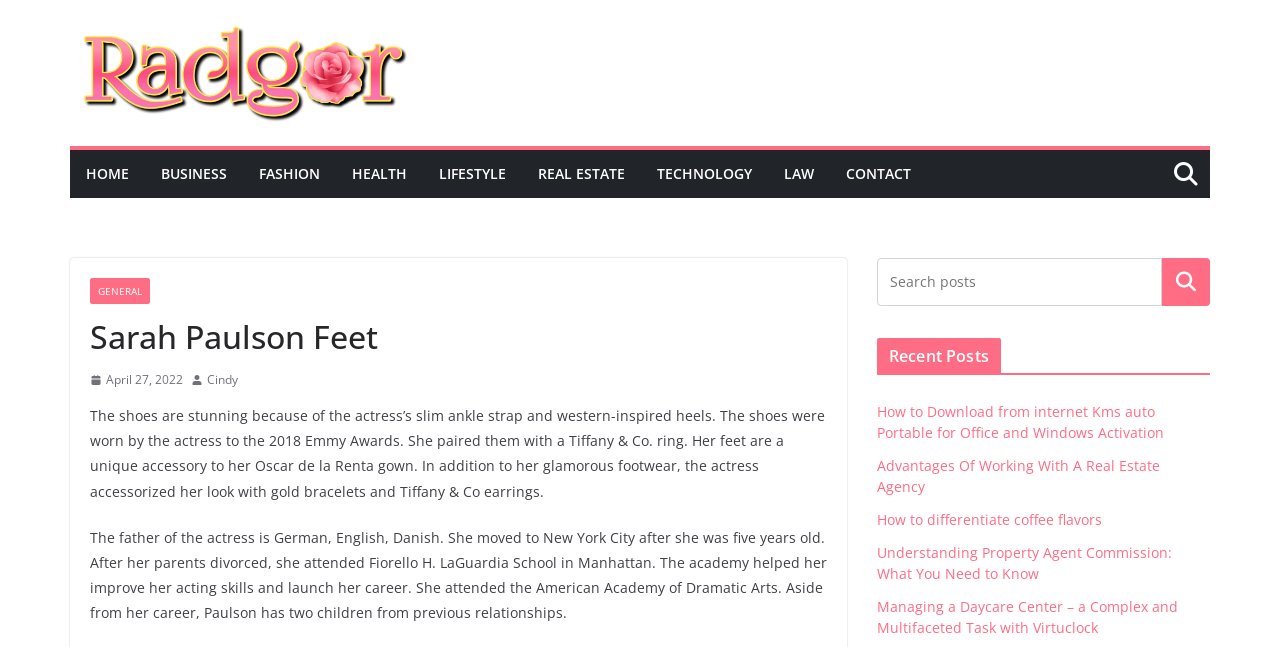Pinpoint the bounding box coordinates of the clickable element needed to complete the instruction: "Click on the 'CONTACT' link". The coordinates should be provided as four float numbers between 0 and 1: [left, top, right, bottom].

[0.661, 0.247, 0.712, 0.29]